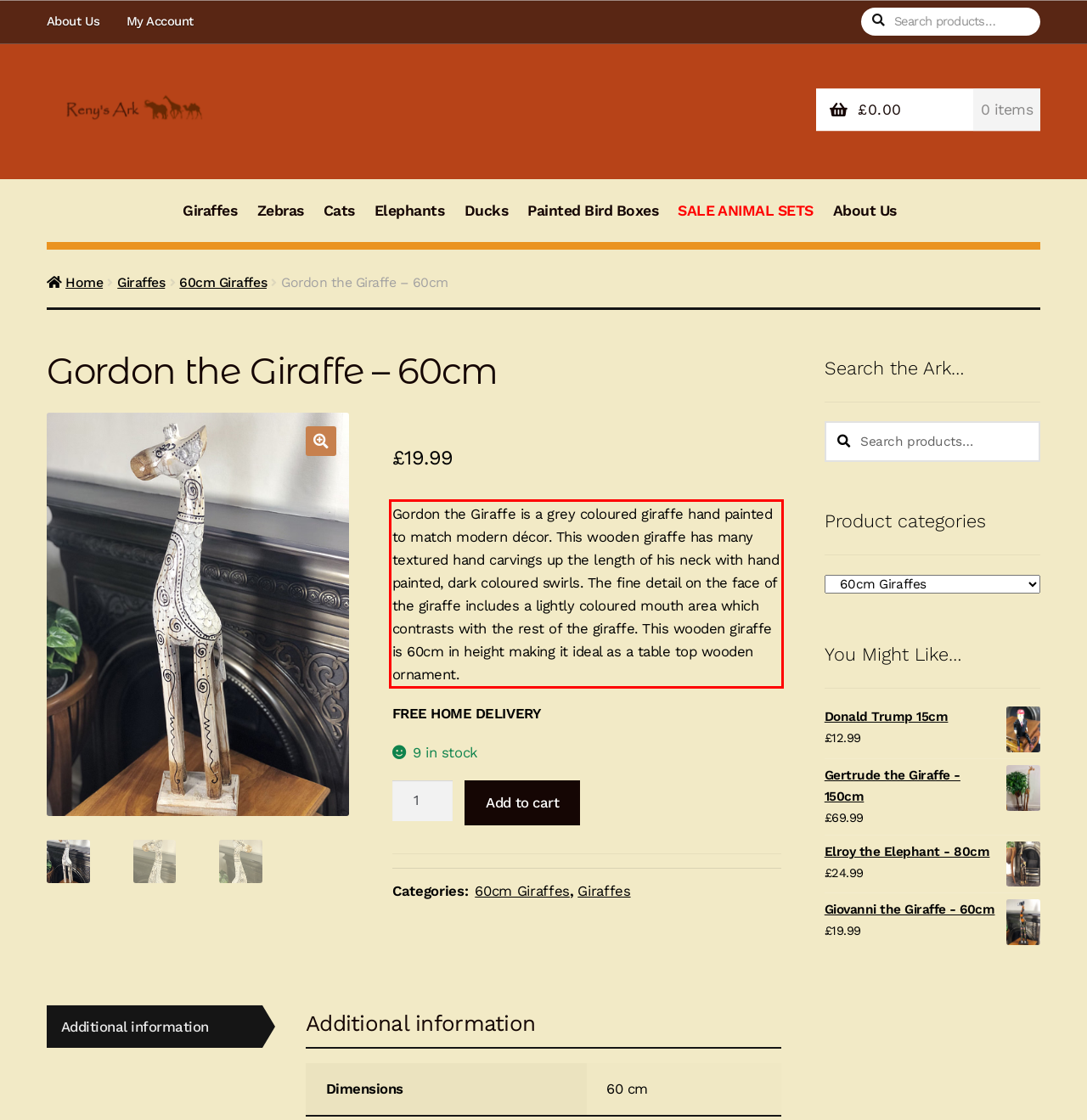Identify and transcribe the text content enclosed by the red bounding box in the given screenshot.

Gordon the Giraffe is a grey coloured giraffe hand painted to match modern décor. This wooden giraffe has many textured hand carvings up the length of his neck with hand painted, dark coloured swirls. The fine detail on the face of the giraffe includes a lightly coloured mouth area which contrasts with the rest of the giraffe. This wooden giraffe is 60cm in height making it ideal as a table top wooden ornament.